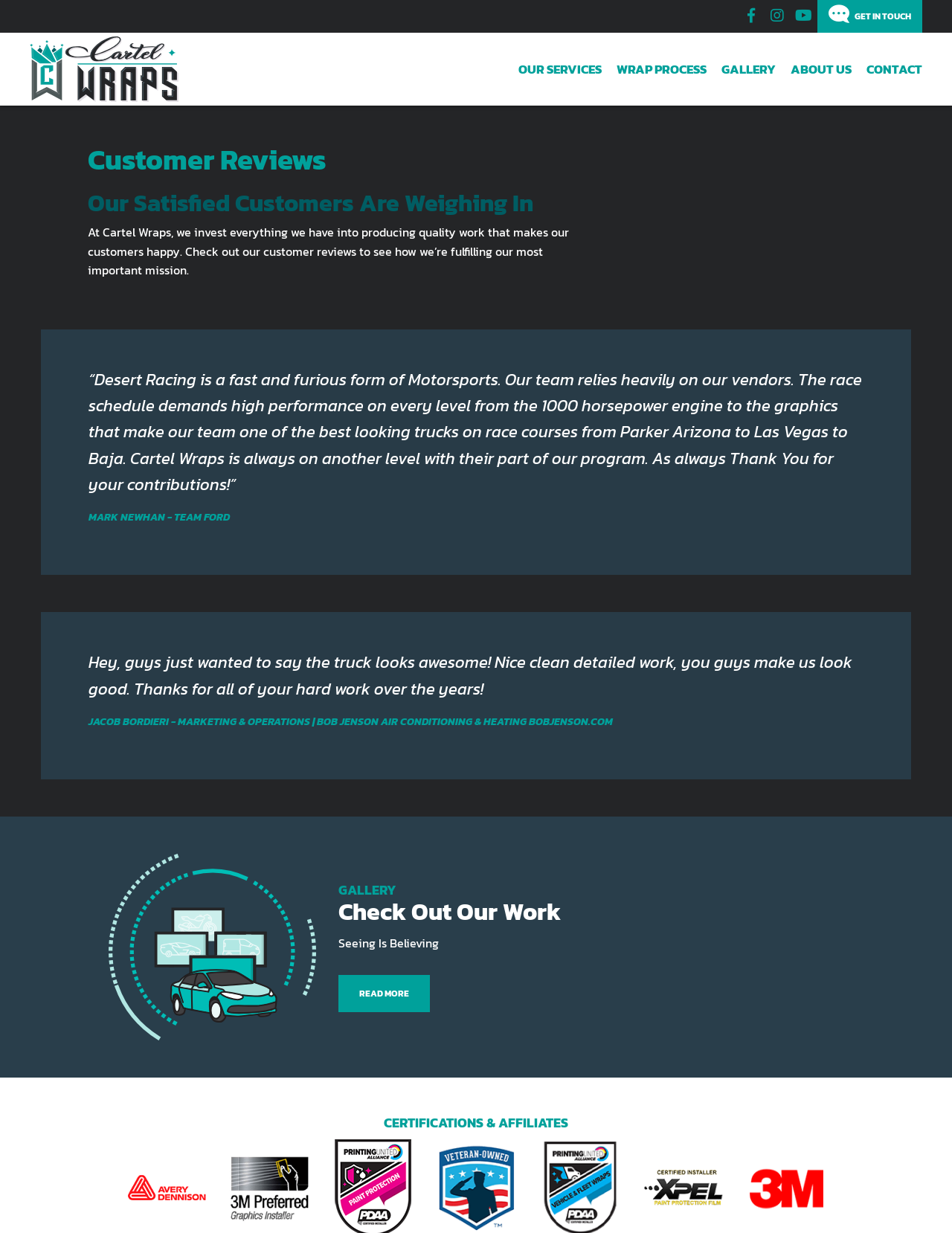Select the bounding box coordinates of the element I need to click to carry out the following instruction: "Click the Facebook link".

[0.777, 0.003, 0.801, 0.021]